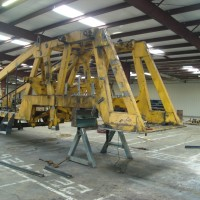Identify and describe all the elements present in the image.

The image depicts a specialized piece of machinery, specifically the rear platform of a Harsco 6700 Switch Production Tamper, which has been removed in preparation for the installation of a new frame extension. This frame extension is part of the process to convert the small cab to a larger cab style 6700 model. The machinery is situated in an industrial workshop, showcasing a space designed for heavy equipment modifications. The yellow structure of the tamper is prominently highlighted against the interior's steel framework and overhead lighting, emphasizing the operational nature of the facility.